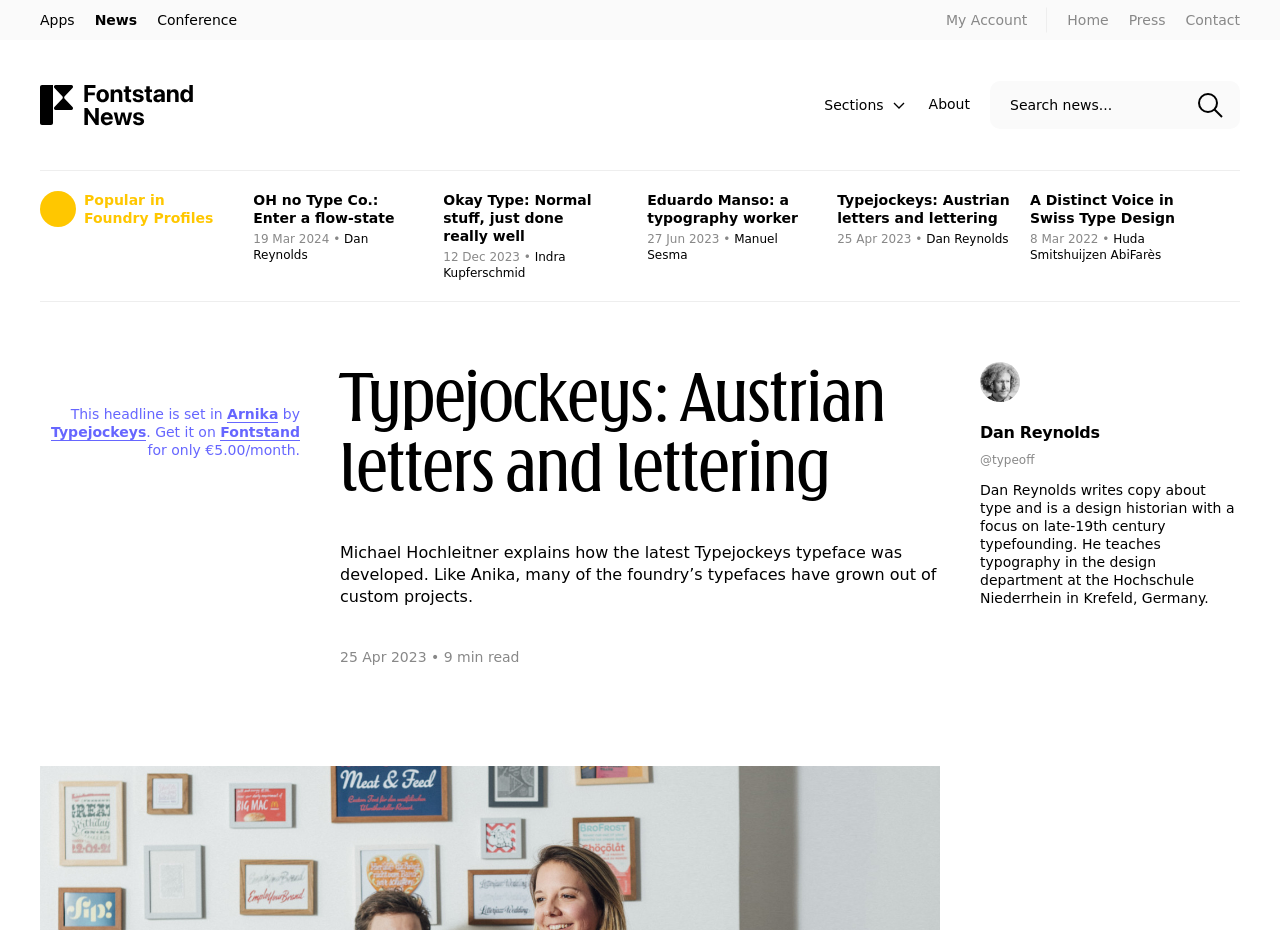Determine the bounding box coordinates of the clickable element to achieve the following action: 'Go to the home page'. Provide the coordinates as four float values between 0 and 1, formatted as [left, top, right, bottom].

[0.834, 0.013, 0.866, 0.03]